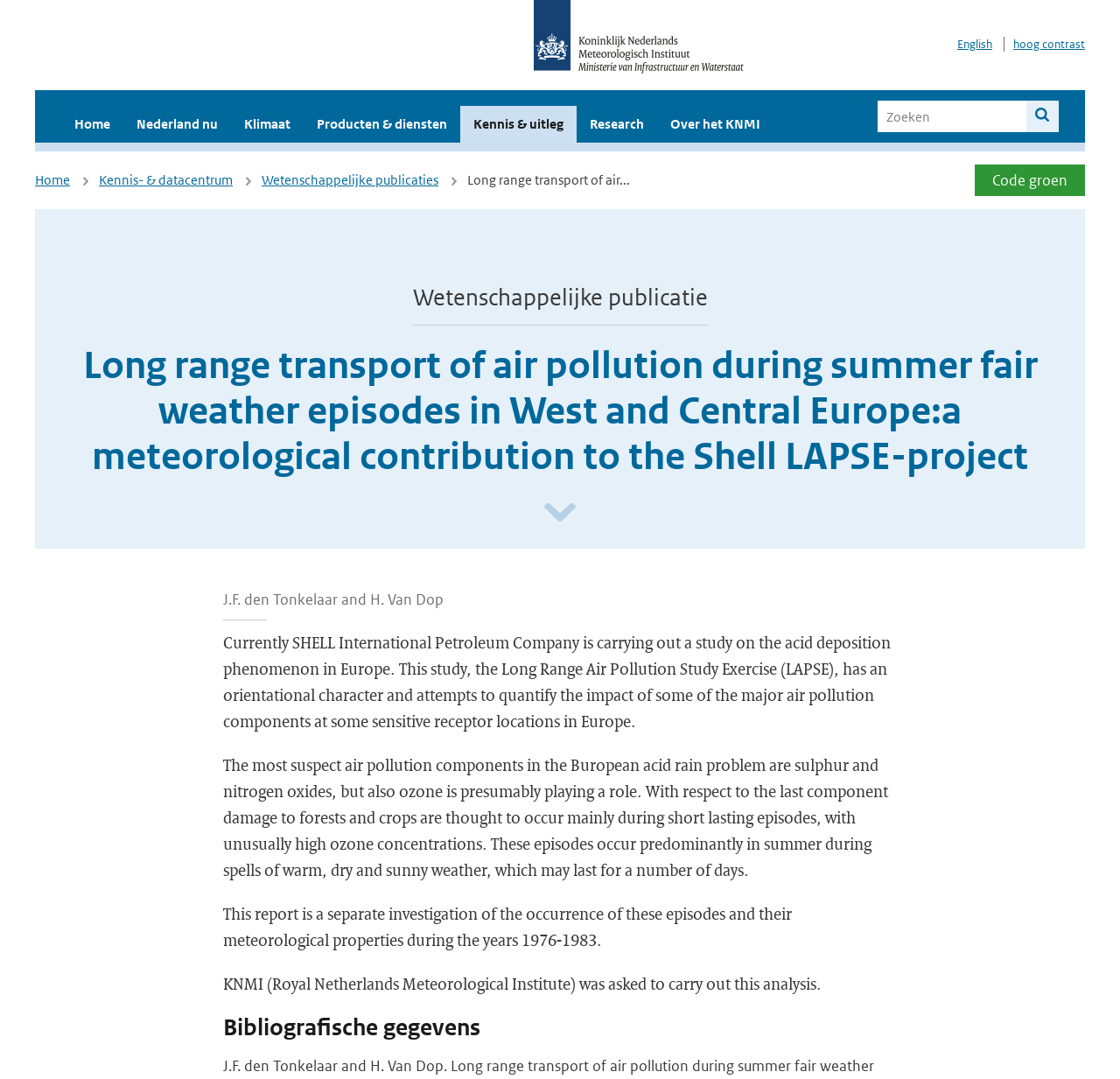Who are the authors of the report?
Please interpret the details in the image and answer the question thoroughly.

The text 'J.F. den Tonkelaar and H. Van Dop' is present below the heading, indicating that they are the authors of the report.